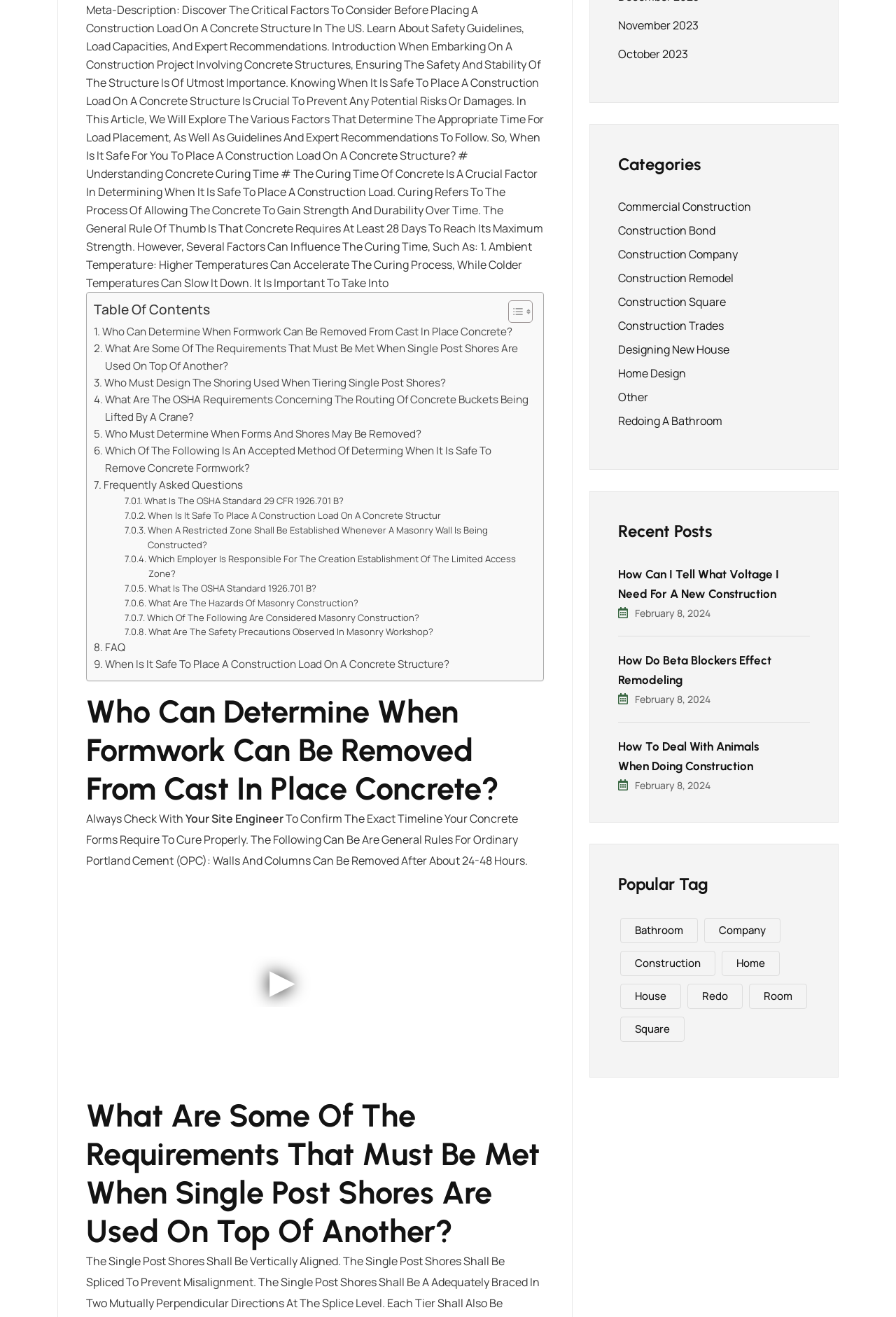Indicate the bounding box coordinates of the clickable region to achieve the following instruction: "Click on the 'Toggle Table of Content' button."

[0.555, 0.228, 0.591, 0.246]